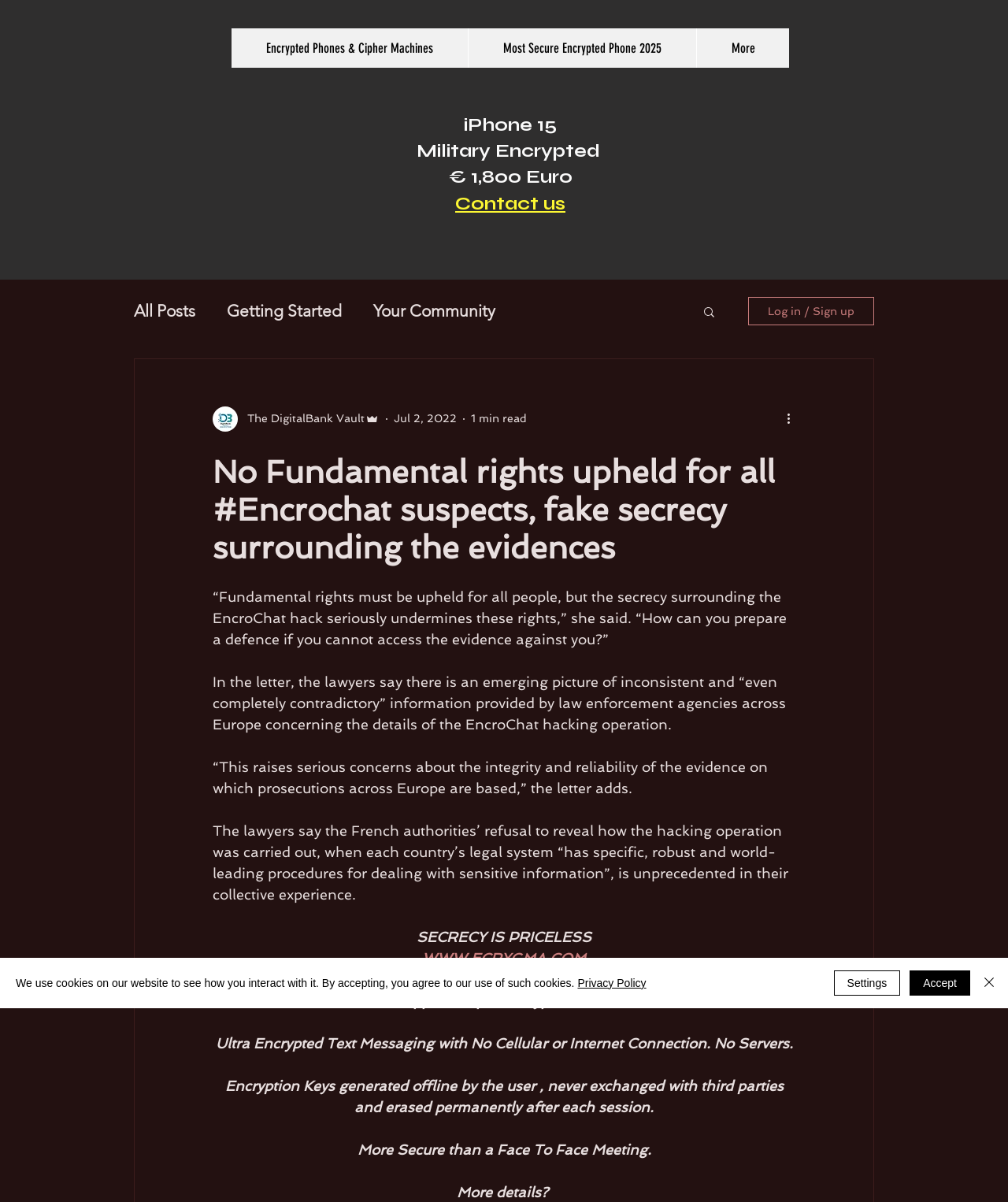Locate the bounding box coordinates of the clickable area needed to fulfill the instruction: "Read more about 'Encrypted Phones & Cipher Machines'".

[0.23, 0.024, 0.464, 0.056]